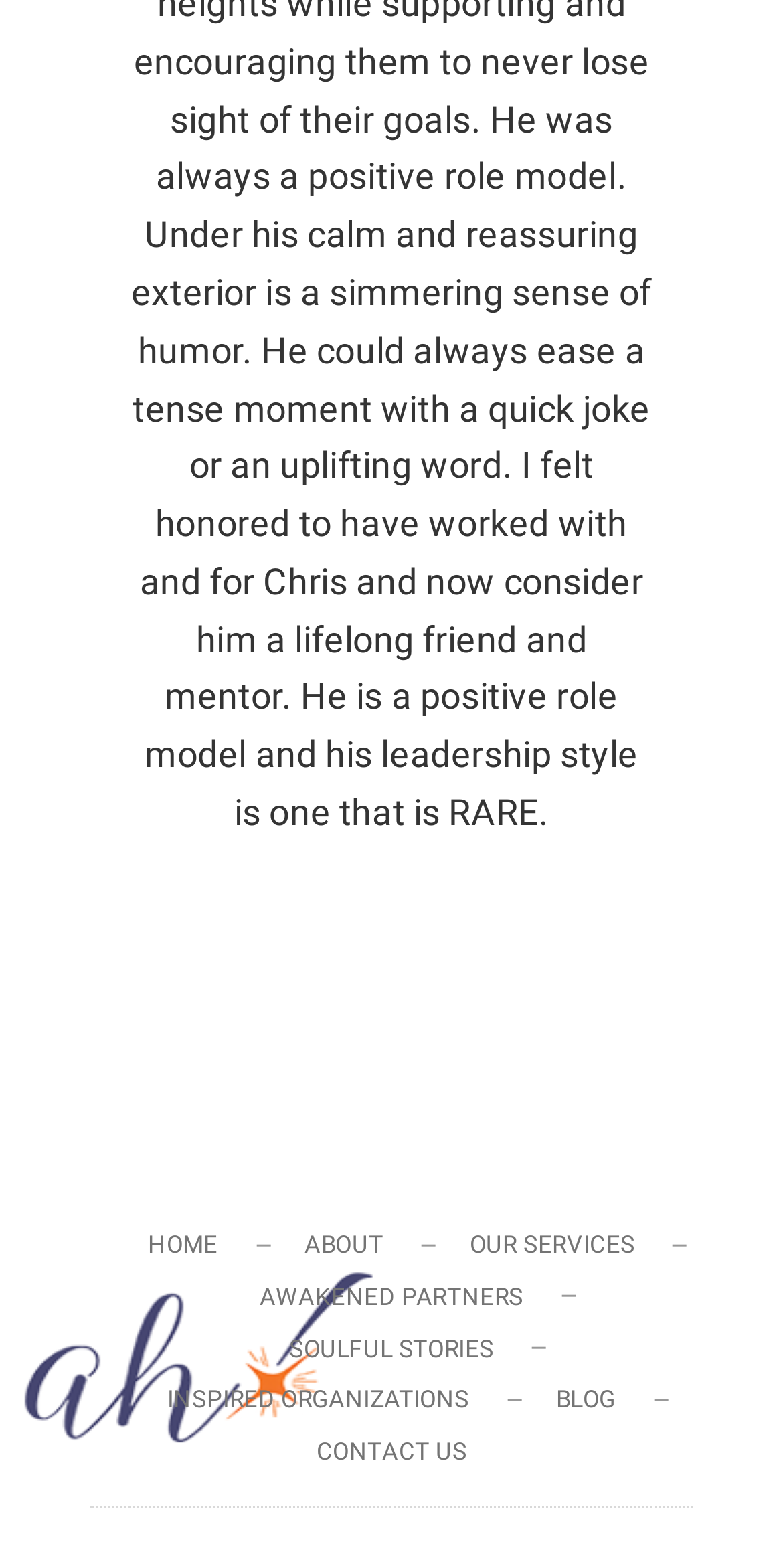Identify the bounding box coordinates of the clickable region necessary to fulfill the following instruction: "learn about the organization". The bounding box coordinates should be four float numbers between 0 and 1, i.e., [left, top, right, bottom].

[0.338, 0.782, 0.54, 0.806]